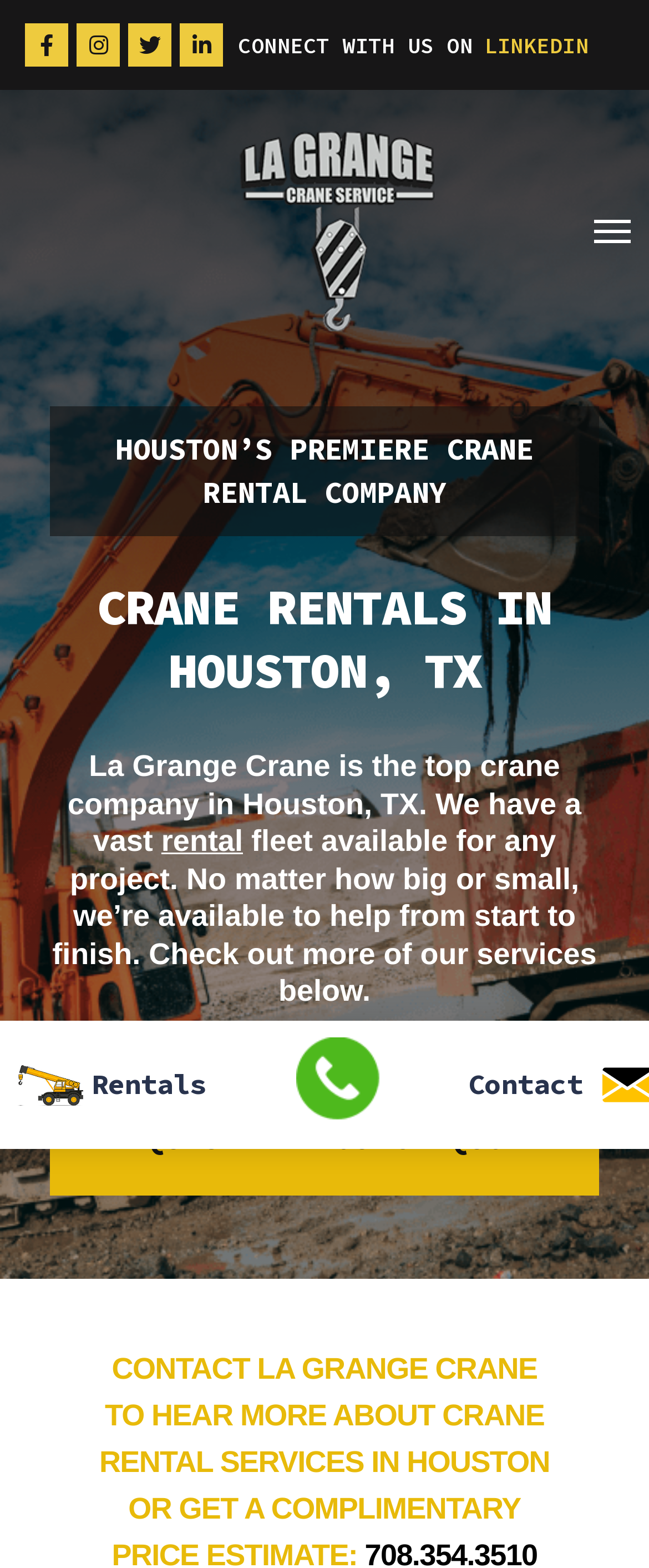Identify the bounding box for the UI element described as: "alt="icon phone"". The coordinates should be four float numbers between 0 and 1, i.e., [left, top, right, bottom].

[0.455, 0.662, 0.583, 0.715]